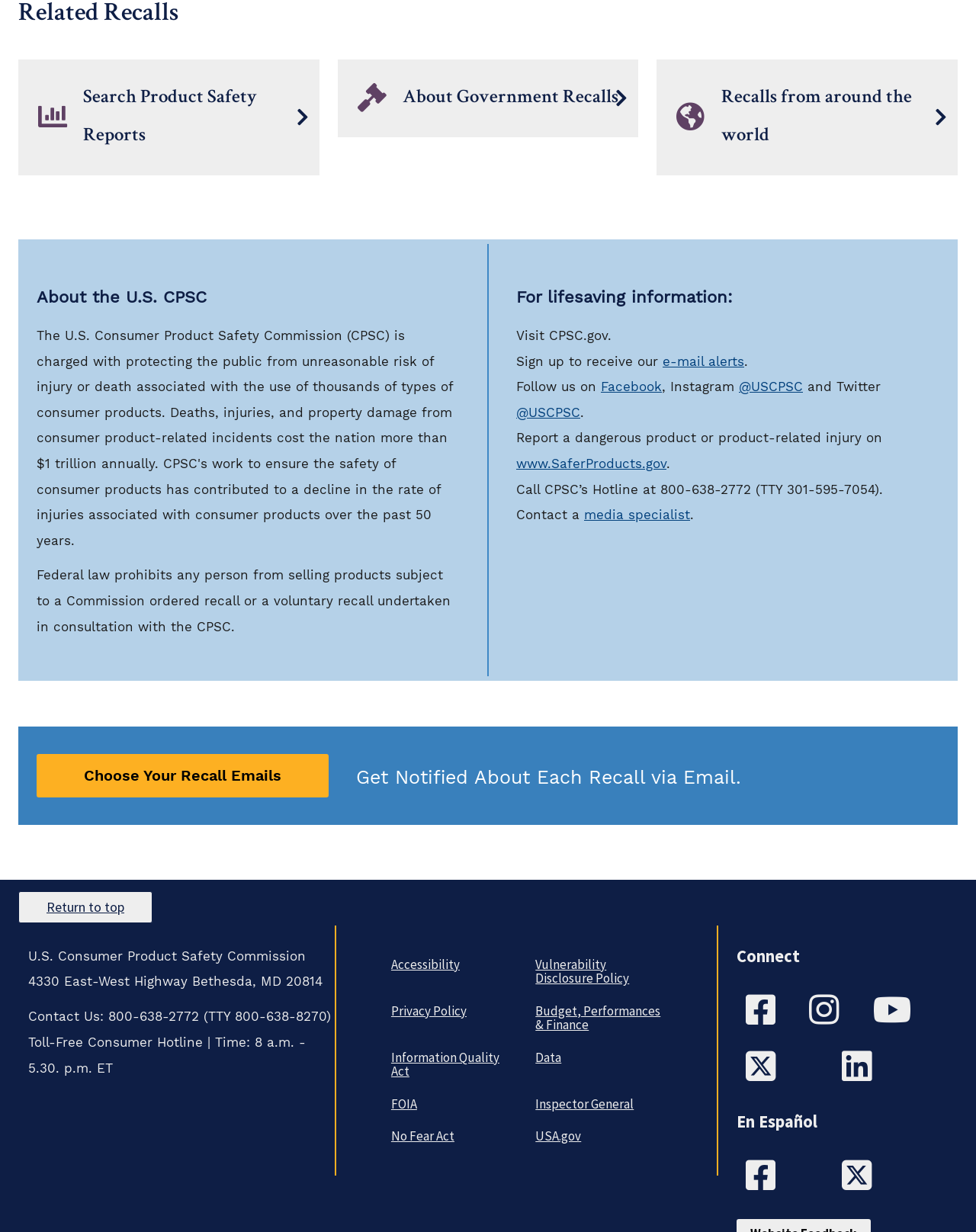Please find the bounding box coordinates of the section that needs to be clicked to achieve this instruction: "Follow us on Facebook".

[0.616, 0.308, 0.678, 0.32]